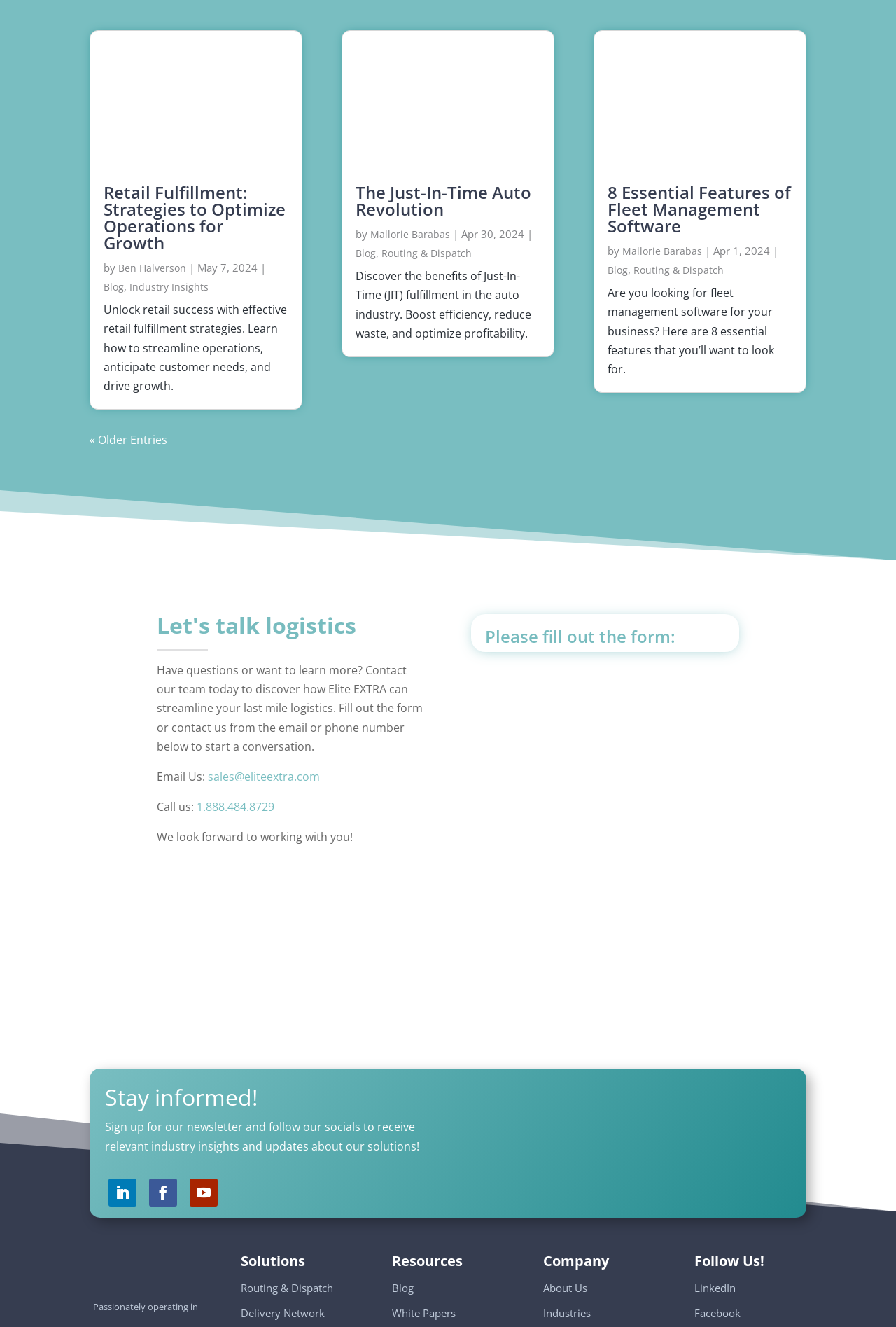Determine the bounding box coordinates of the clickable element to achieve the following action: 'Follow Elite EXTRA on LinkedIn'. Provide the coordinates as four float values between 0 and 1, formatted as [left, top, right, bottom].

[0.775, 0.965, 0.821, 0.976]